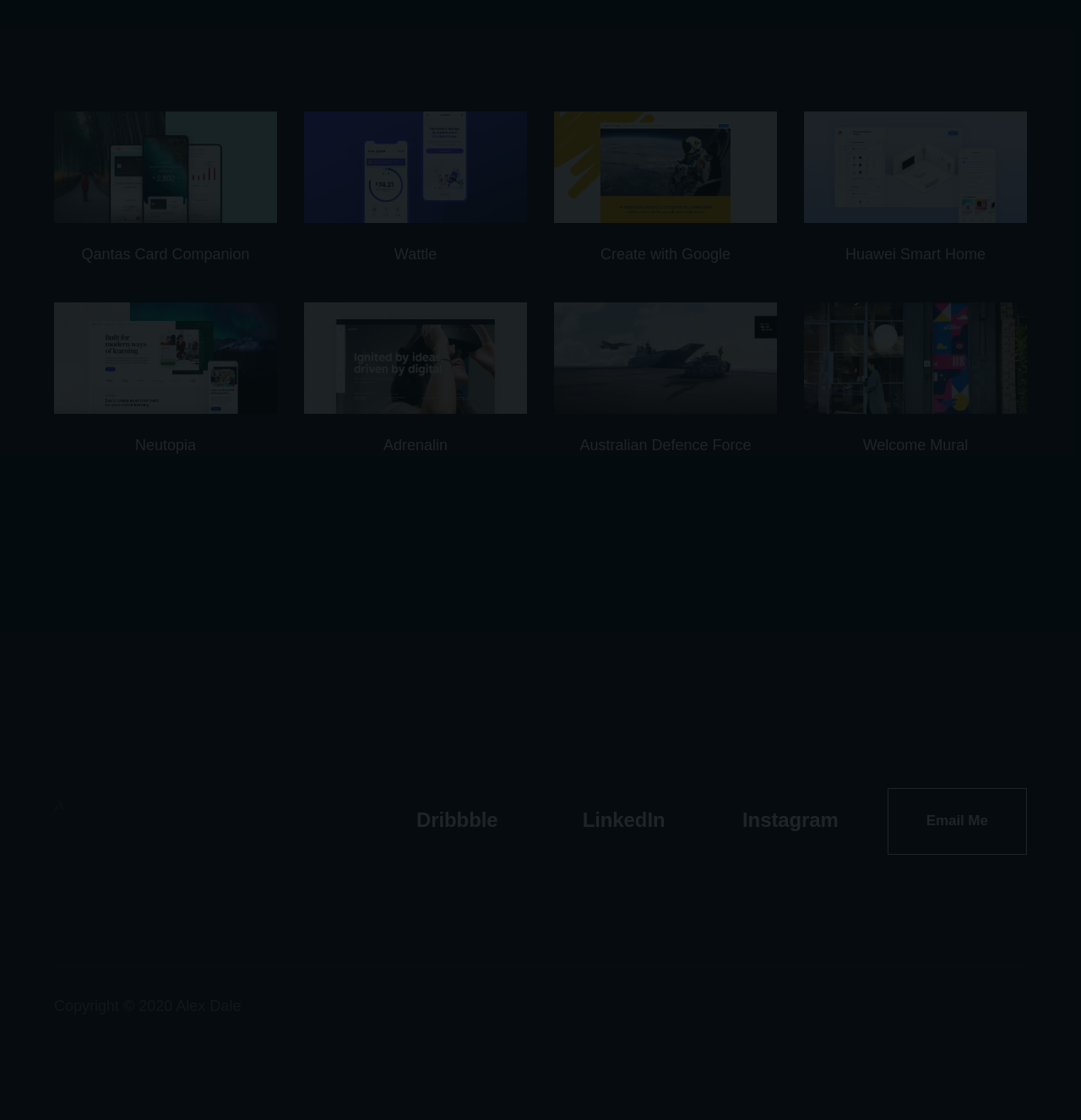Please identify the coordinates of the bounding box for the clickable region that will accomplish this instruction: "Search for something".

None